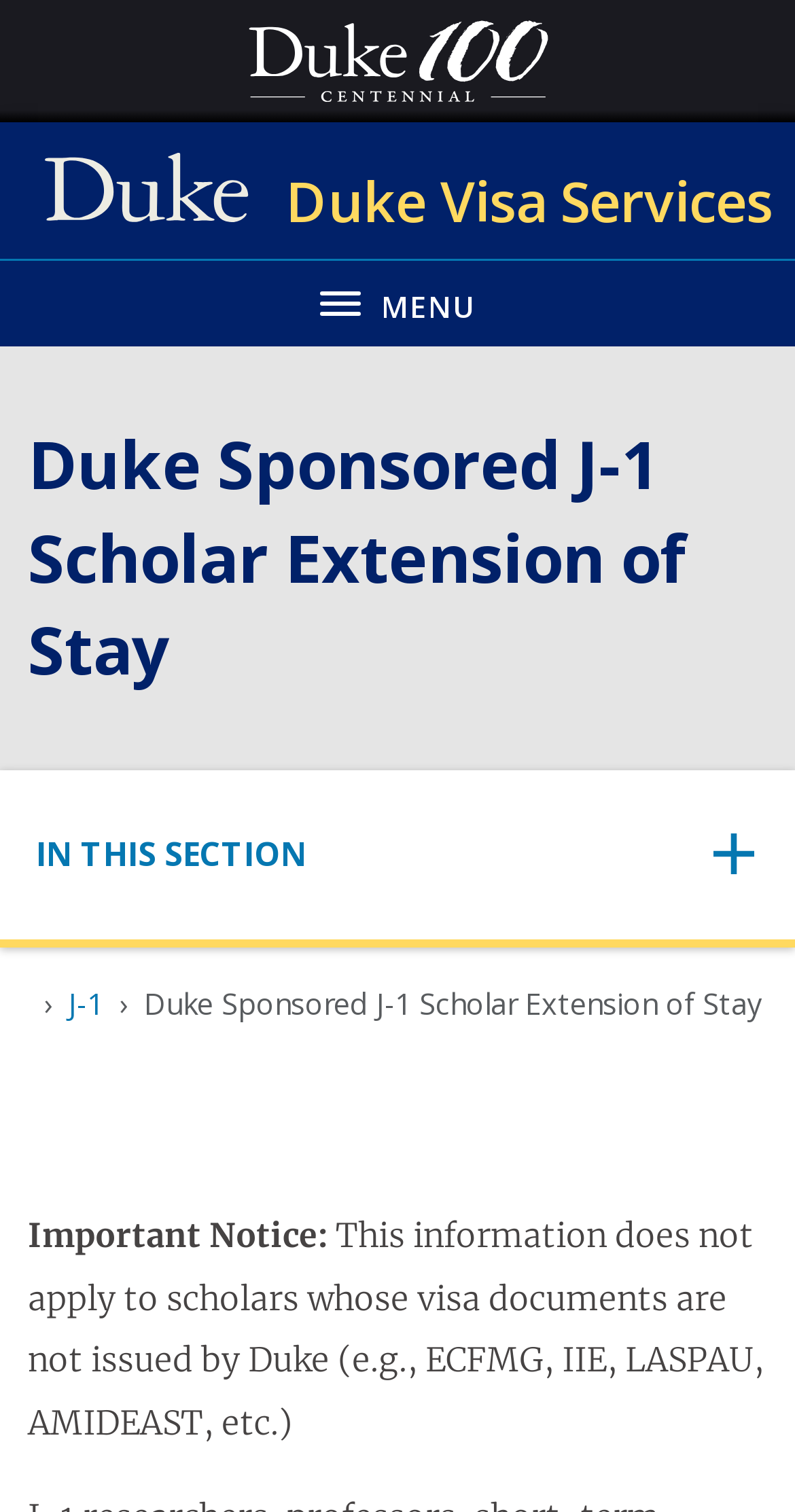Extract the primary header of the webpage and generate its text.

Duke Sponsored J-1 Scholar Extension of Stay